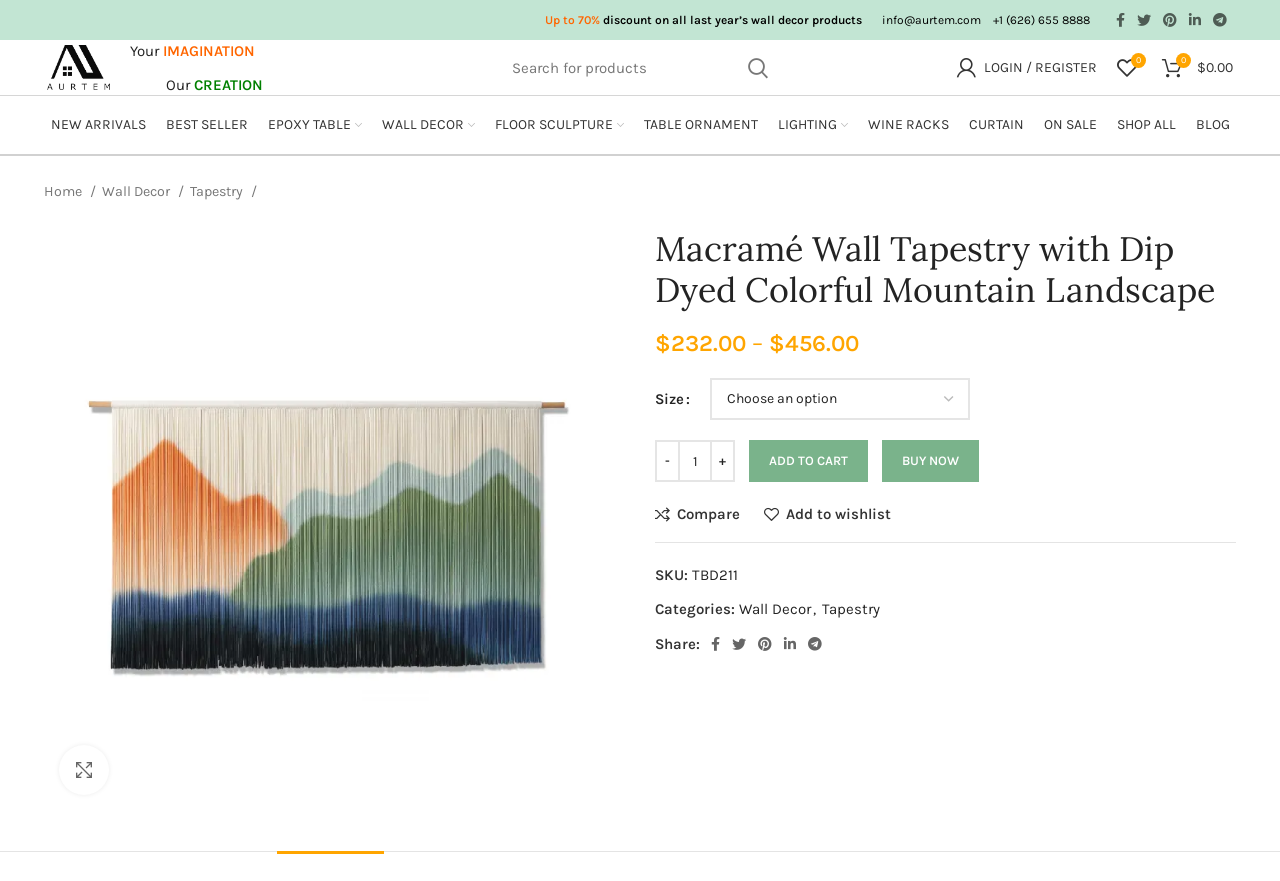How can I enlarge the product image?
Craft a detailed and extensive response to the question.

The option to enlarge the product image is available below the image, which is indicated by a link with the text 'Click to enlarge'.